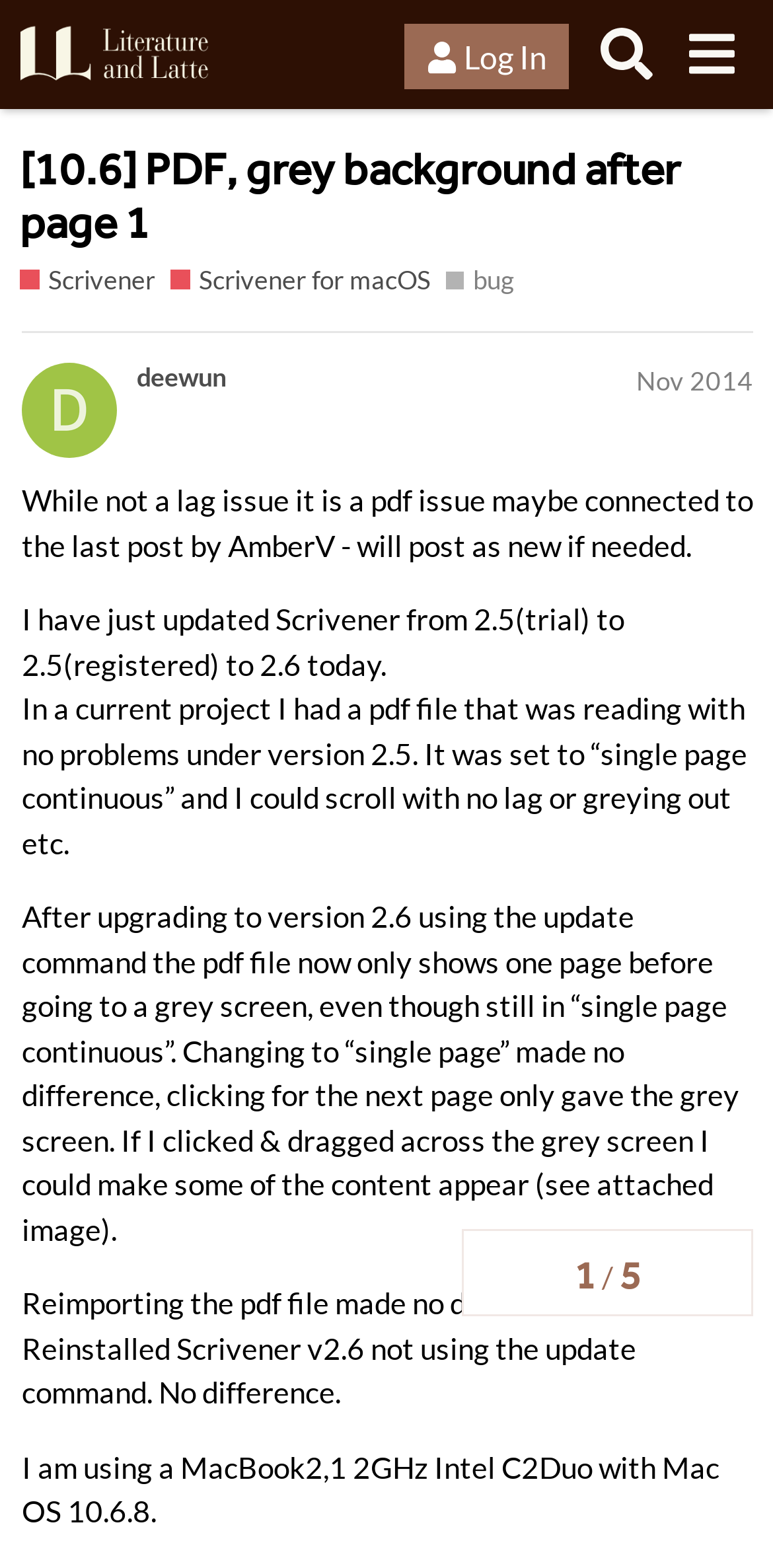Bounding box coordinates are specified in the format (top-left x, top-left y, bottom-right x, bottom-right y). All values are floating point numbers bounded between 0 and 1. Please provide the bounding box coordinate of the region this sentence describes: Scrivener for macOS

[0.22, 0.167, 0.557, 0.192]